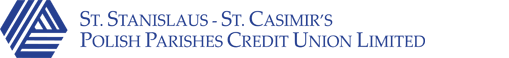What values does the organization highlight?
Please provide an in-depth and detailed response to the question.

The logo reflects the organization’s commitment to serving its members with dignity and respect, highlighting its cultural heritage while providing modern banking solutions.